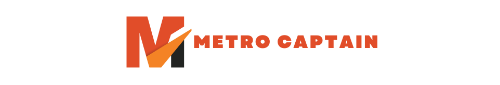What is the purpose of the 'Metro Captain' platform?
Based on the image, answer the question with a single word or brief phrase.

provides insights